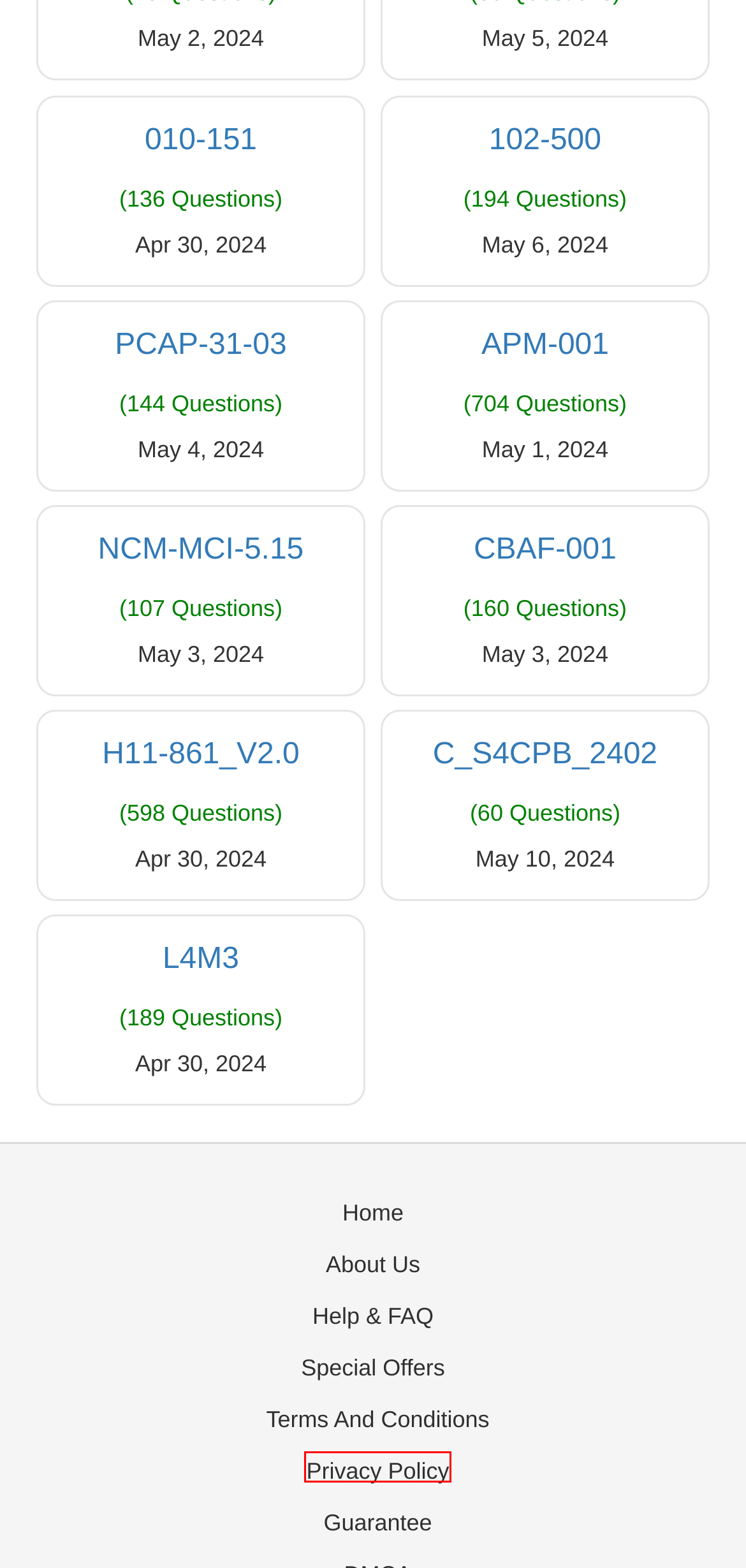Examine the screenshot of the webpage, which includes a red bounding box around an element. Choose the best matching webpage description for the page that will be displayed after clicking the element inside the red bounding box. Here are the candidates:
A. Verified LPI 102-500 Exam Dumps
B. Instant Access SAP C_S4CPB_2402 Exam Dumps
C. Special Offers | DumpsSchool
D. Privacy Policy | DumpsSchool
E. Terms and Conditions | DumpsSchool
F. Guarantee | DumpsSchool
G. Verified GAQM CBAF-001 CBAF Exam Dumps
H. Verified Nutanix NCM-MCI-5.15 Exam Dumps

D